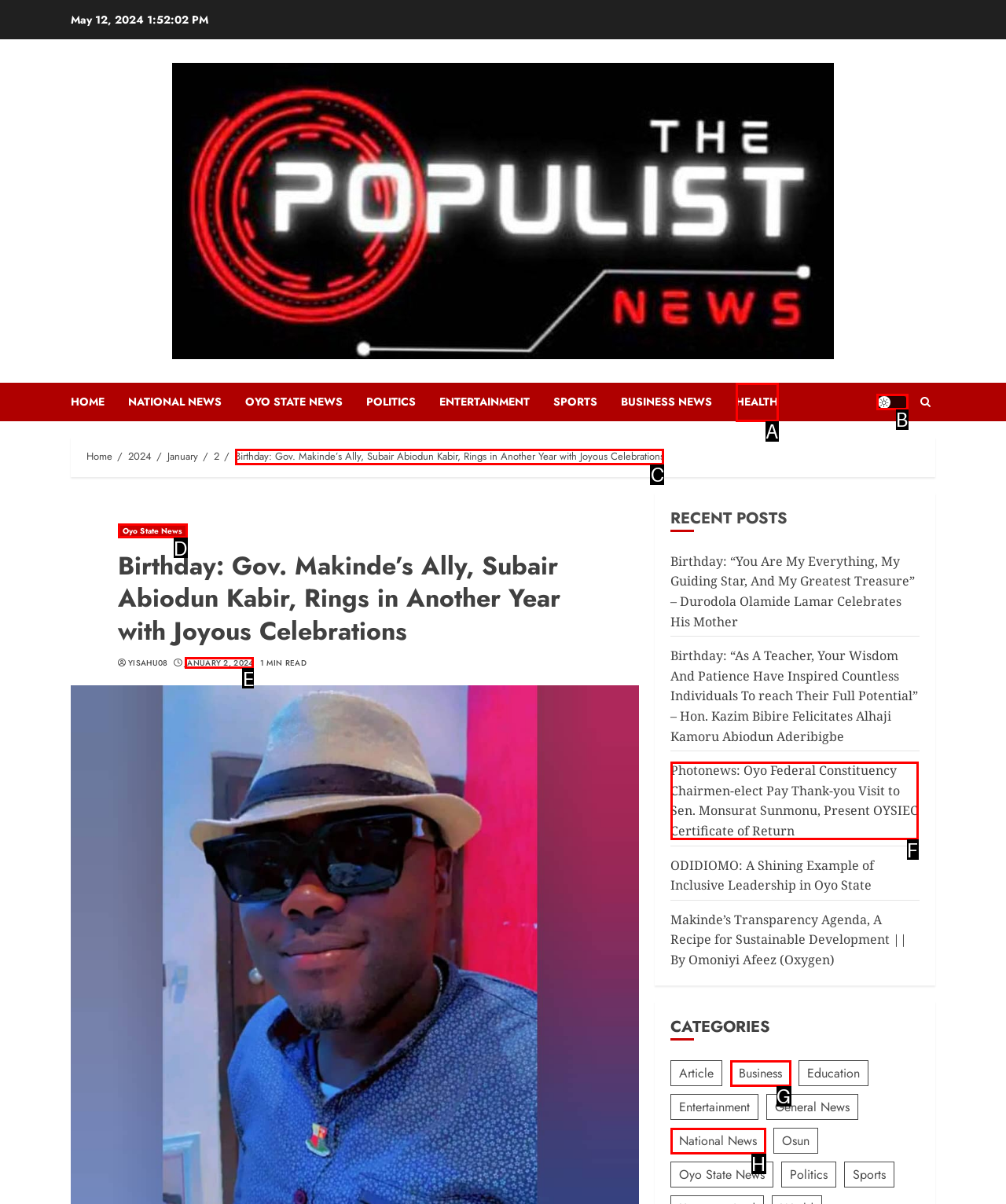Find the HTML element to click in order to complete this task: Read the article 'Birthday: Gov. Makinde’s Ally, Subair Abiodun Kabir, Rings in Another Year with Joyous Celebrations'
Answer with the letter of the correct option.

C